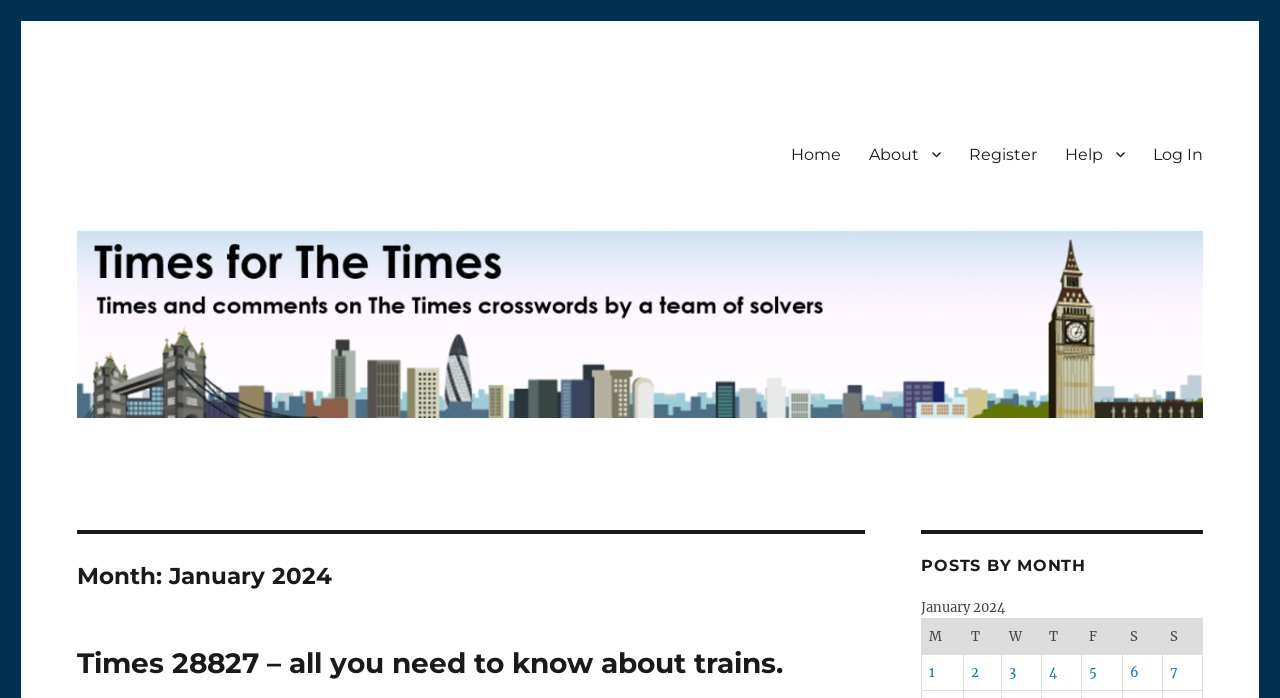Given the element description Log In, identify the bounding box coordinates for the UI element on the webpage screenshot. The format should be (top-left x, top-left y, bottom-right x, bottom-right y), with values between 0 and 1.

[0.89, 0.191, 0.951, 0.251]